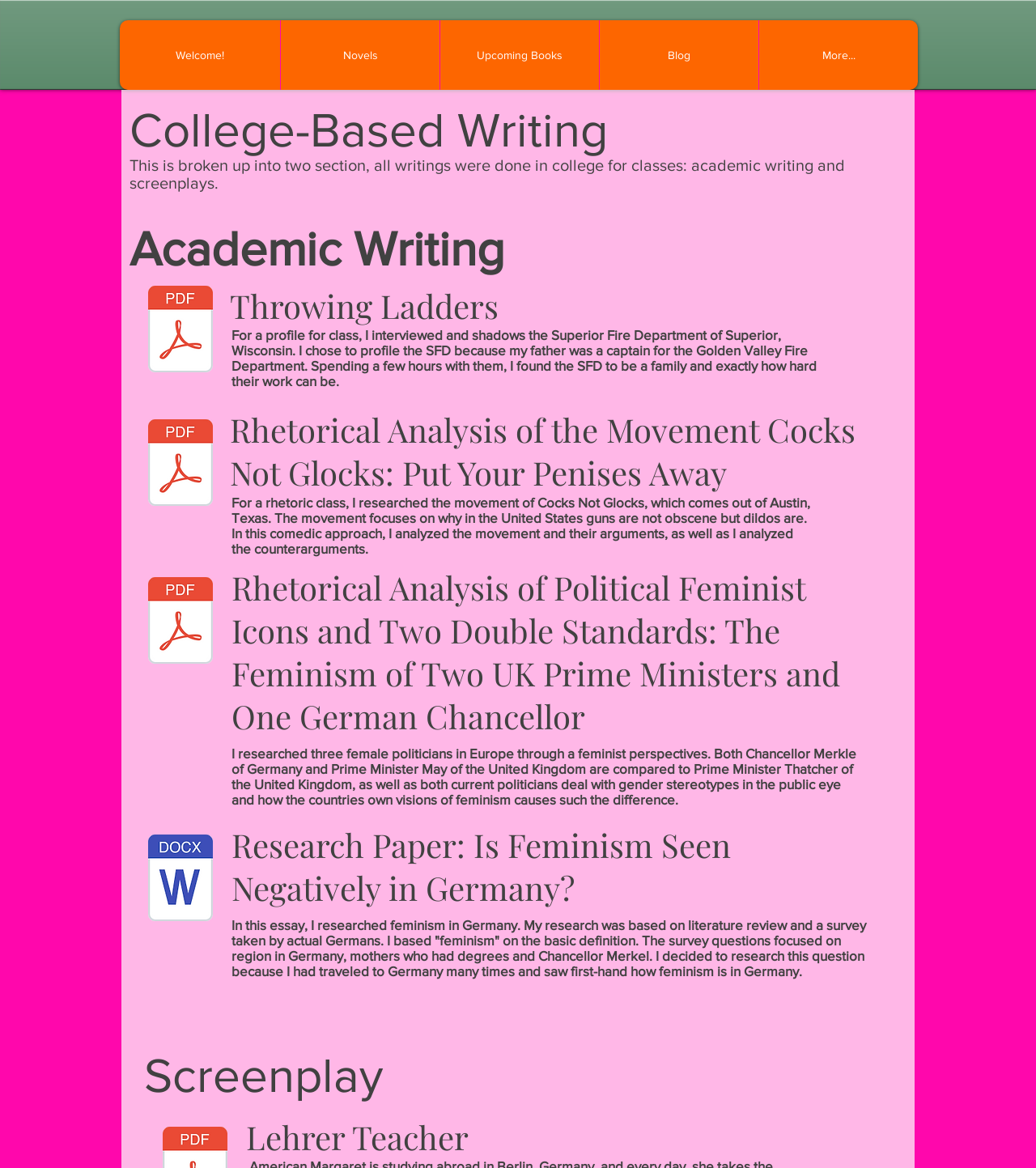Refer to the image and provide an in-depth answer to the question: 
What is the title of the first academic writing piece?

By examining the webpage content, I found that the first academic writing piece is titled 'Throwing Ladders', which is a PDF file that can be downloaded.